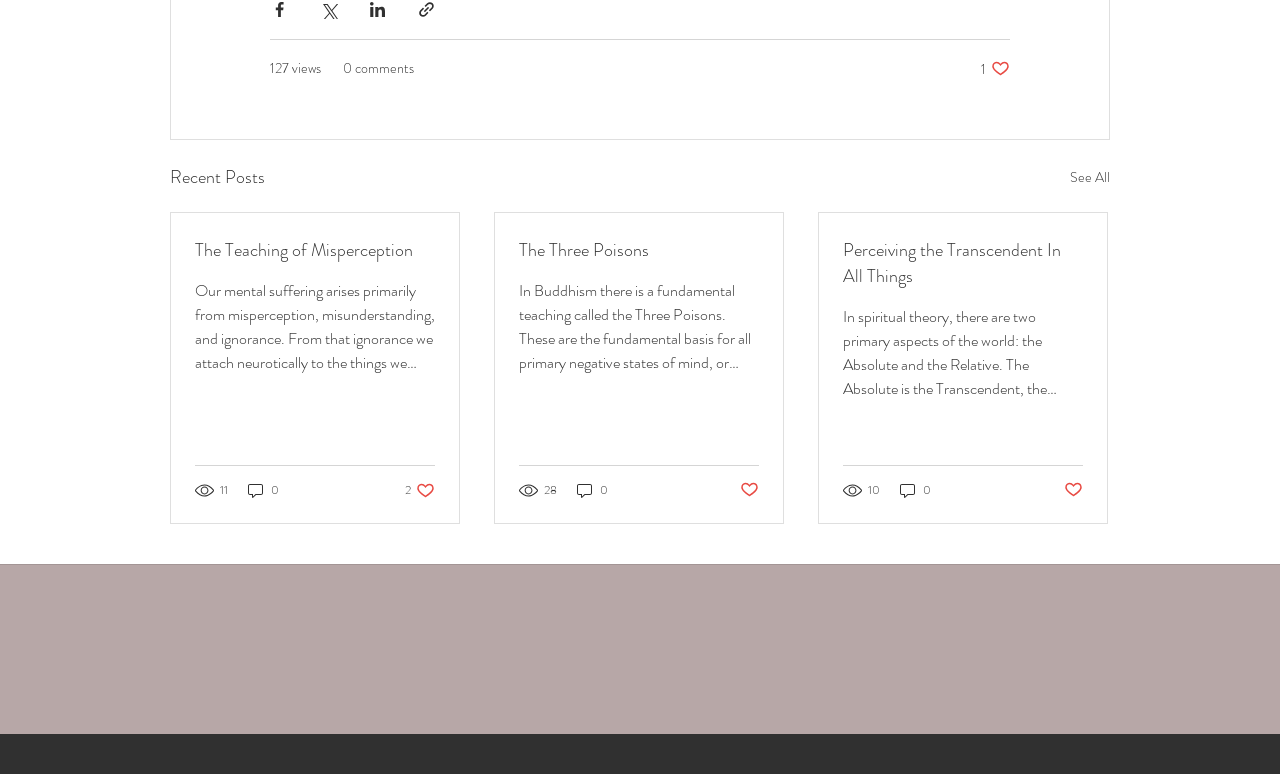Using the element description 0 comments, predict the bounding box coordinates for the UI element. Provide the coordinates in (top-left x, top-left y, bottom-right x, bottom-right y) format with values ranging from 0 to 1.

[0.268, 0.075, 0.323, 0.102]